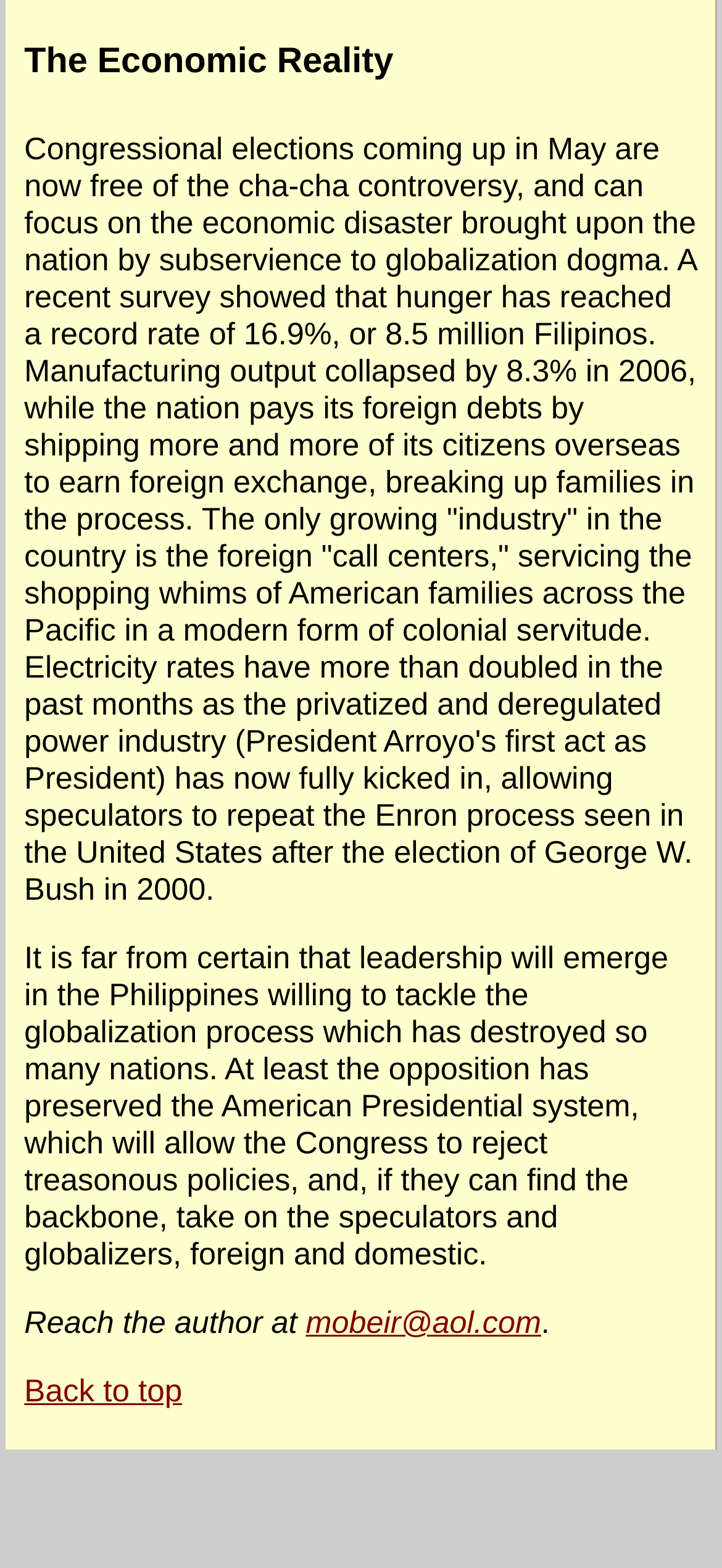Give a concise answer using one word or a phrase to the following question:
What is the email address of the author?

mobeir@aol.com